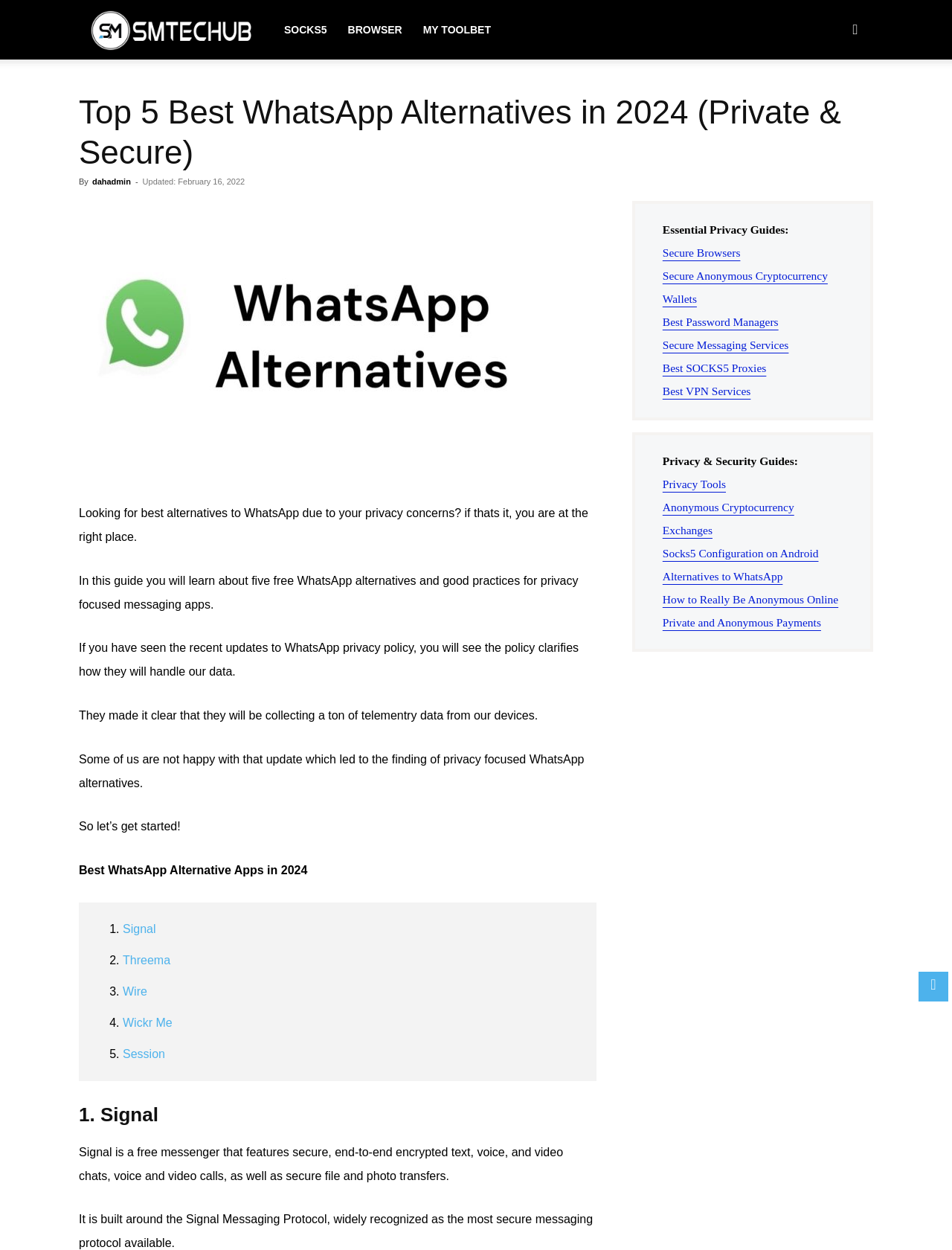Identify the bounding box coordinates of the region that should be clicked to execute the following instruction: "Click the logo".

[0.083, 0.0, 0.288, 0.048]